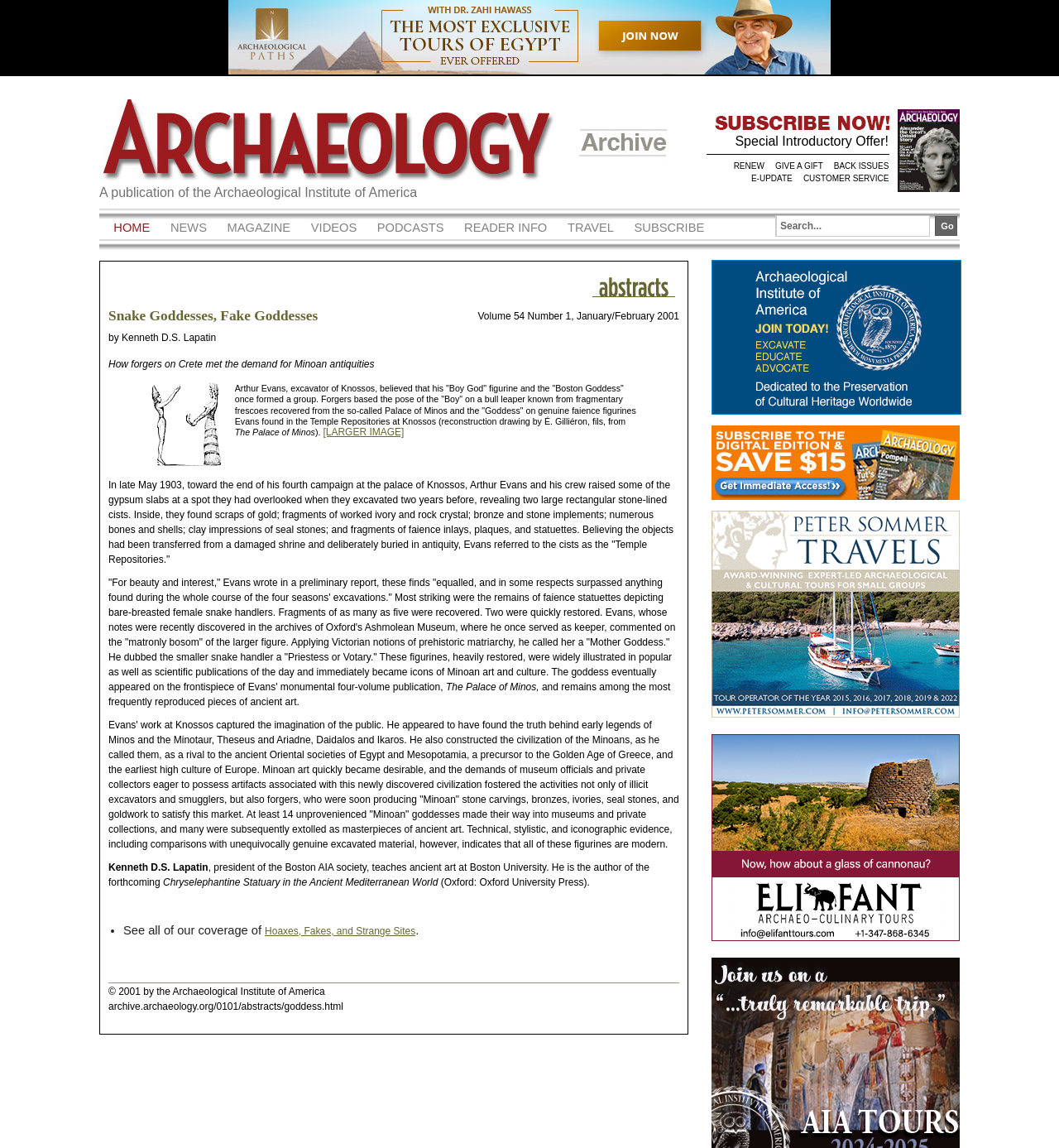Find the bounding box coordinates for the area that must be clicked to perform this action: "View the larger image".

[0.305, 0.372, 0.382, 0.382]